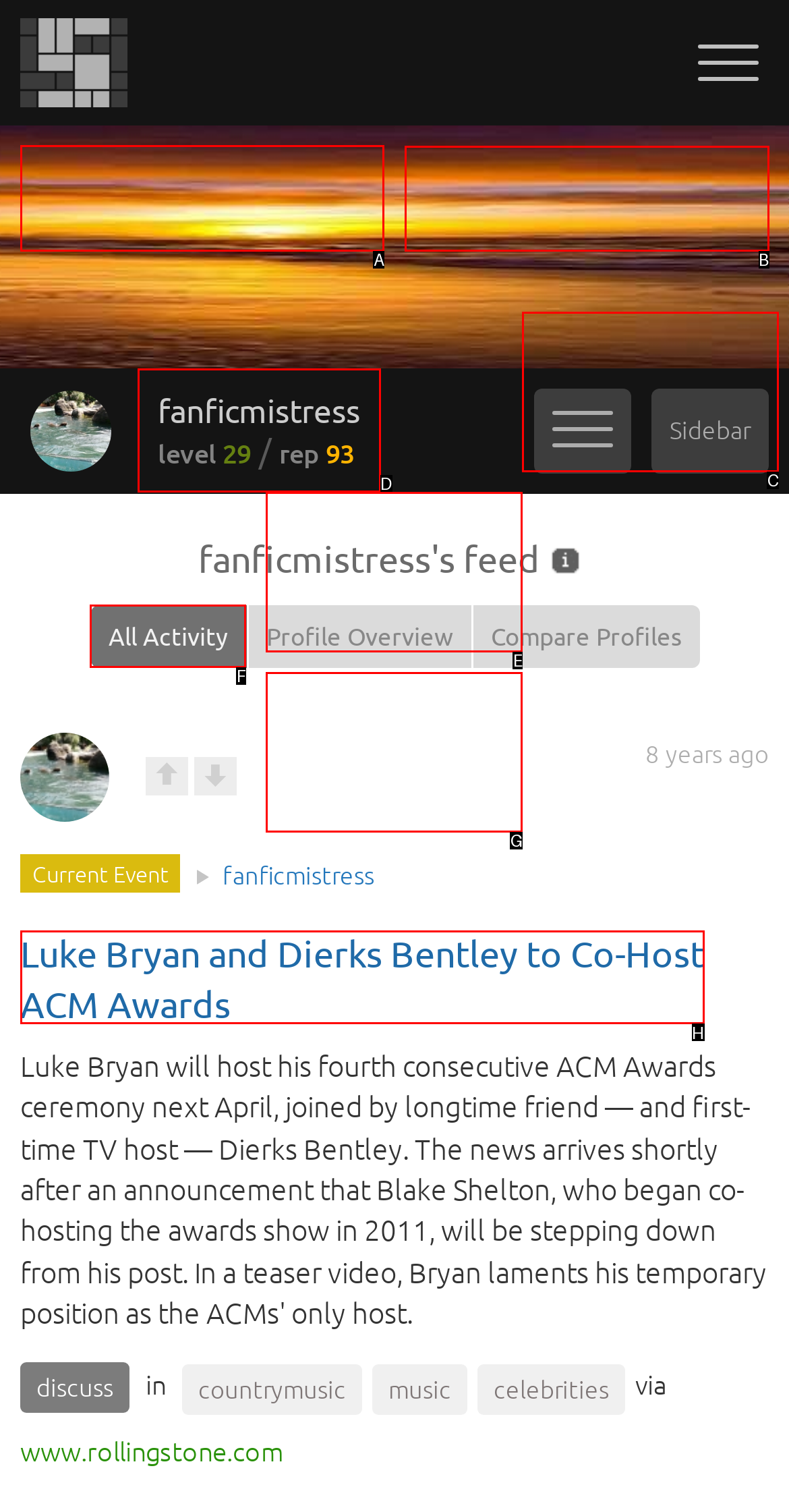Find the option you need to click to complete the following instruction: Log in to the website
Answer with the corresponding letter from the choices given directly.

A